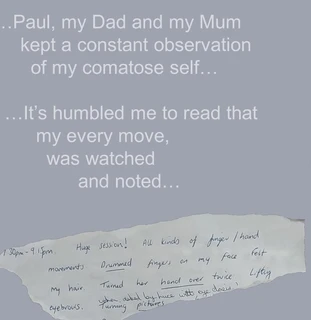What is the tone of the handwritten note? From the image, respond with a single word or brief phrase.

Reflective and emotional